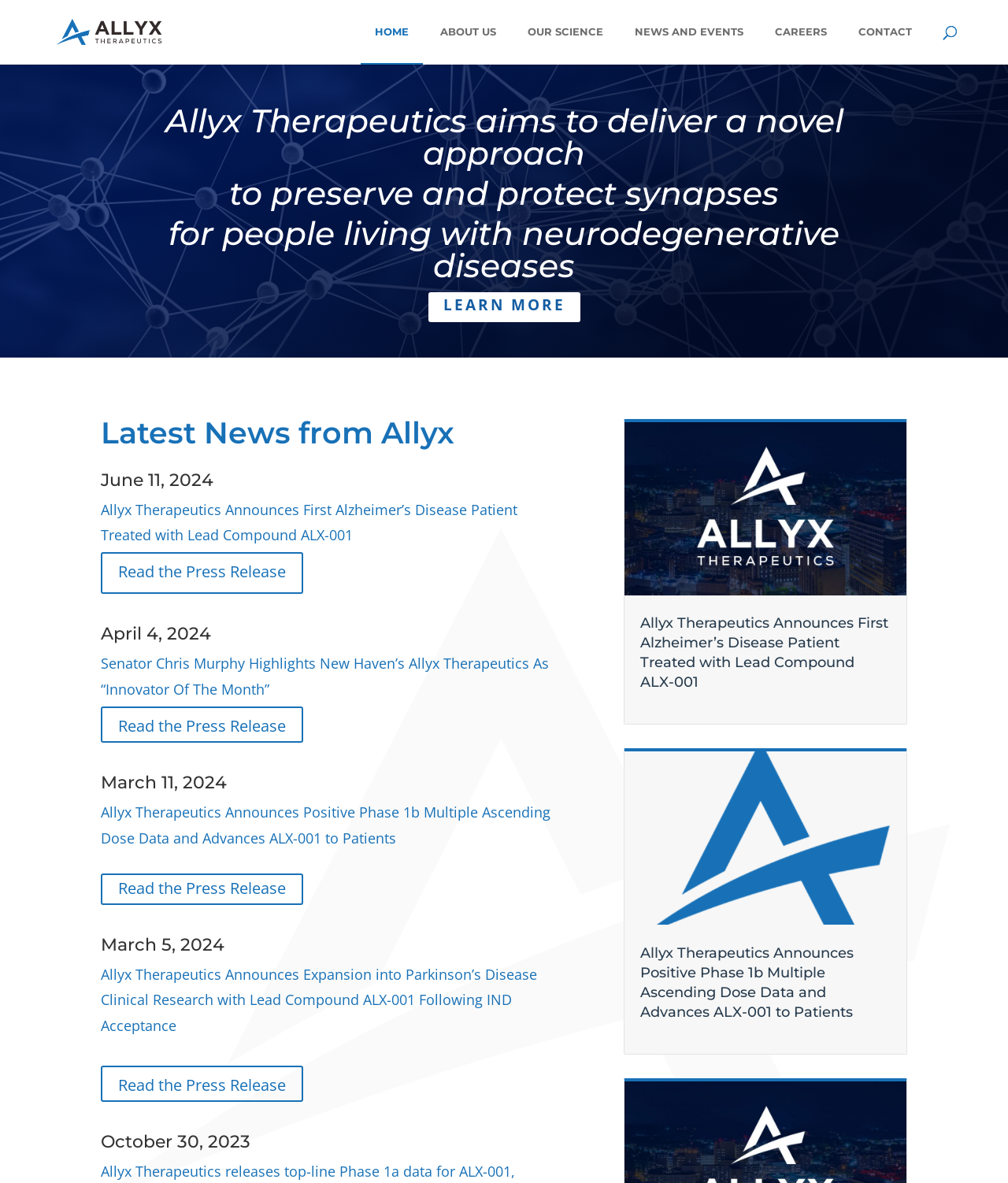Kindly determine the bounding box coordinates for the clickable area to achieve the given instruction: "Click the CONTACT link".

[0.852, 0.022, 0.905, 0.053]